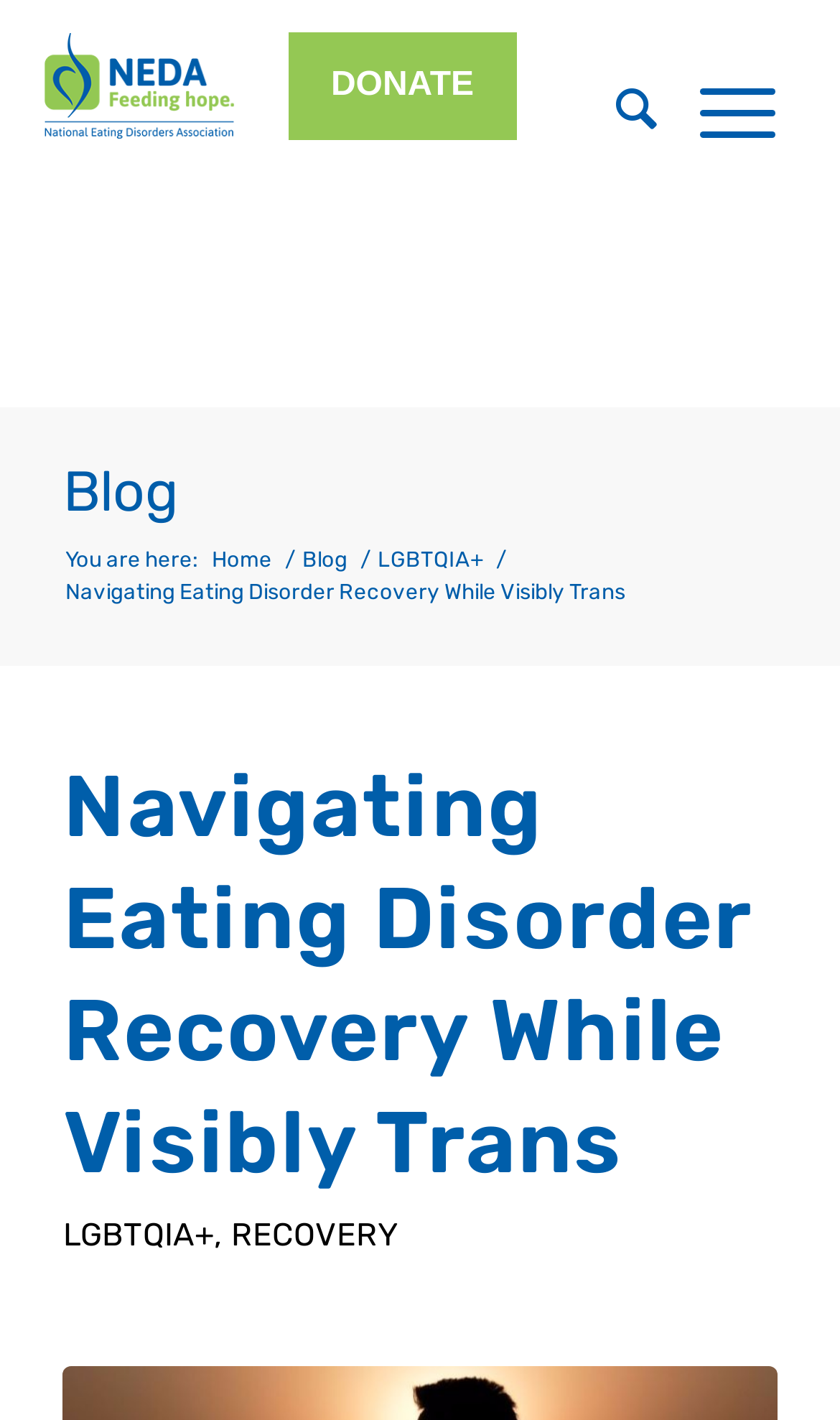Could you highlight the region that needs to be clicked to execute the instruction: "view blog"?

[0.075, 0.323, 0.213, 0.37]